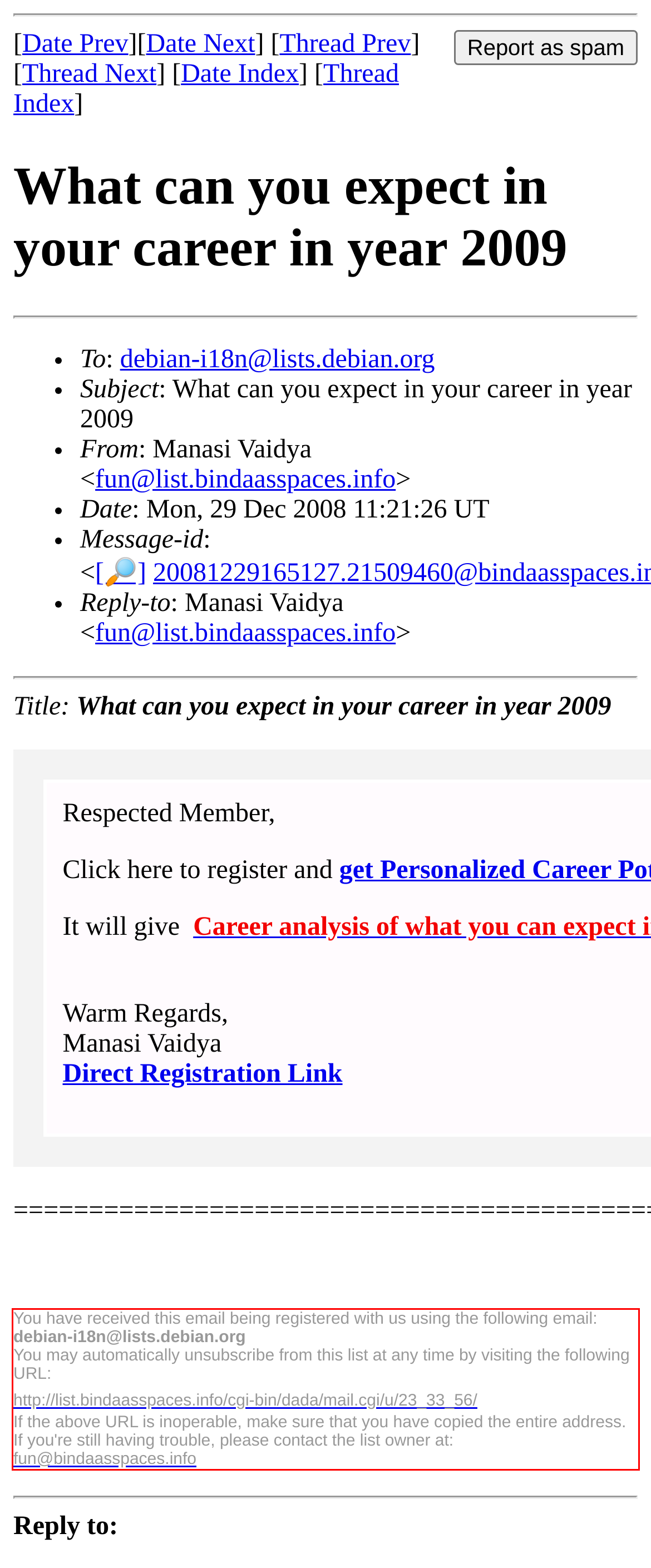The screenshot provided shows a webpage with a red bounding box. Apply OCR to the text within this red bounding box and provide the extracted content.

You have received this email being registered with us using the following email: debian-i18n@lists.debian.org You may automatically unsubscribe from this list at any time by visiting the following URL: http://list.bindaasspaces.info/cgi-bin/dada/mail.cgi/u/23_33_56/ If the above URL is inoperable, make sure that you have copied the entire address. If you're still having trouble, please contact the list owner at: fun@bindaasspaces.info